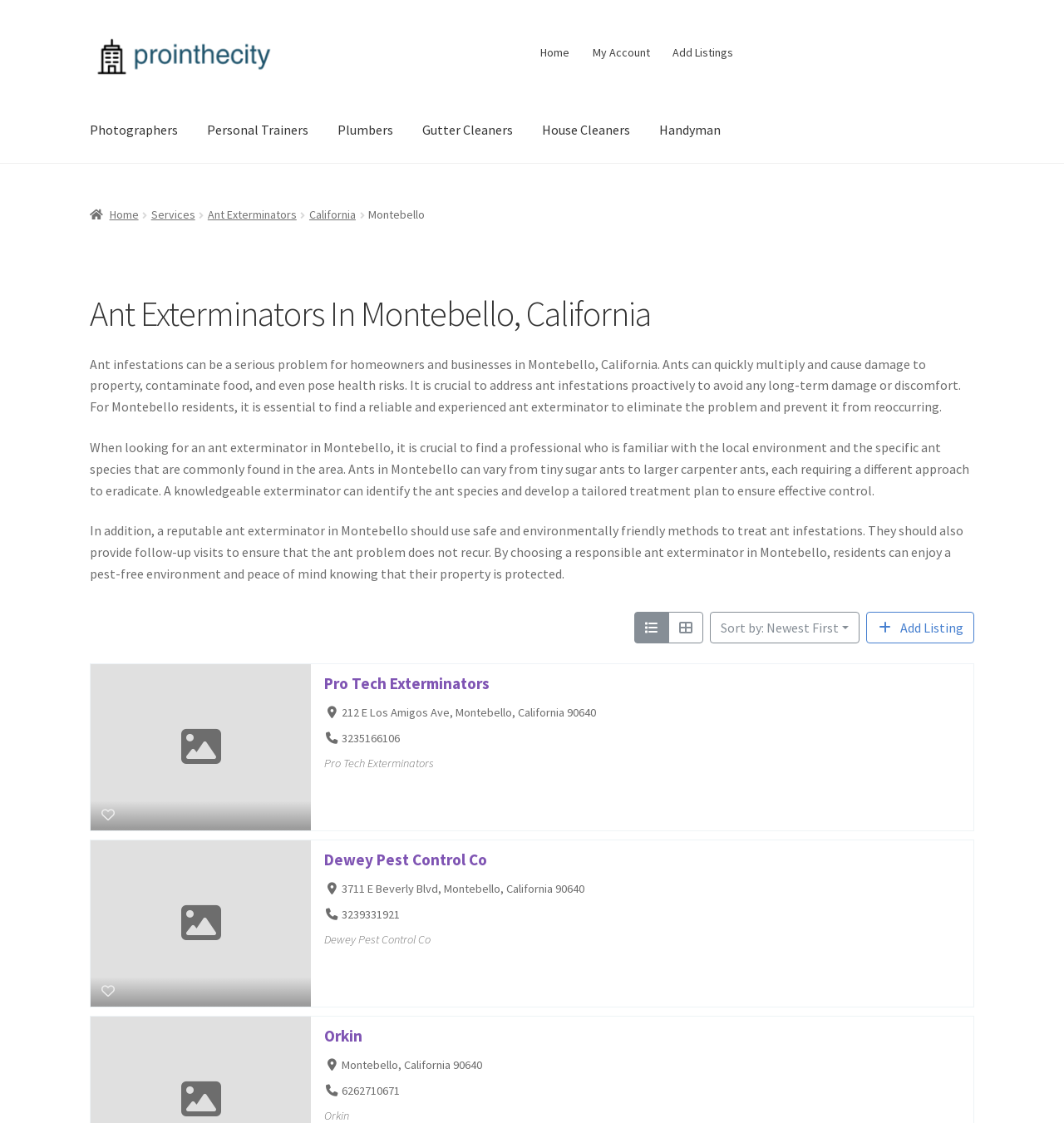Please identify the coordinates of the bounding box that should be clicked to fulfill this instruction: "Click on the 'Home' link".

[0.498, 0.031, 0.545, 0.062]